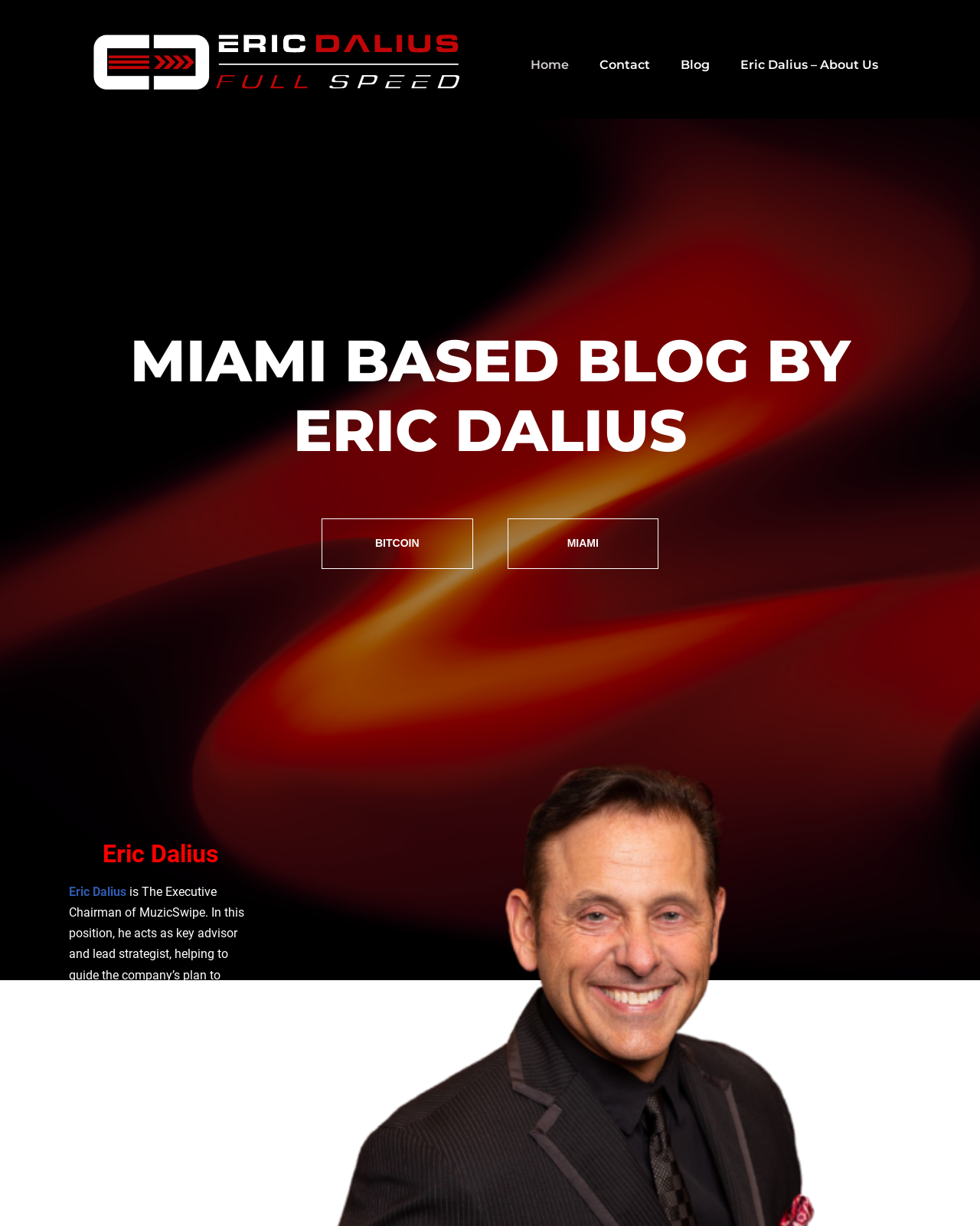Please respond in a single word or phrase: 
What is Eric Dalius' role in MuzicSwipe?

Executive Chairman